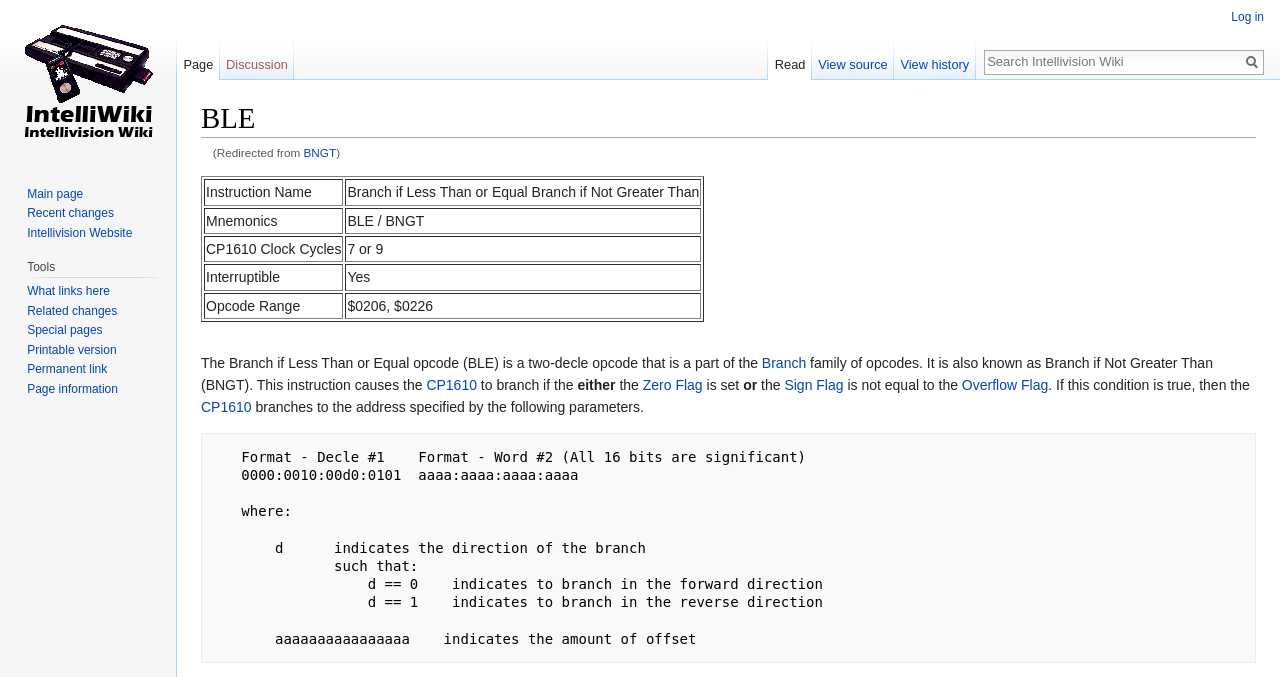Refer to the screenshot and answer the following question in detail:
What is the navigation link to the main page?

The navigation link to the main page can be found in the navigation section. It is the first link under the 'Navigation' section, which is labeled as 'Main page'.